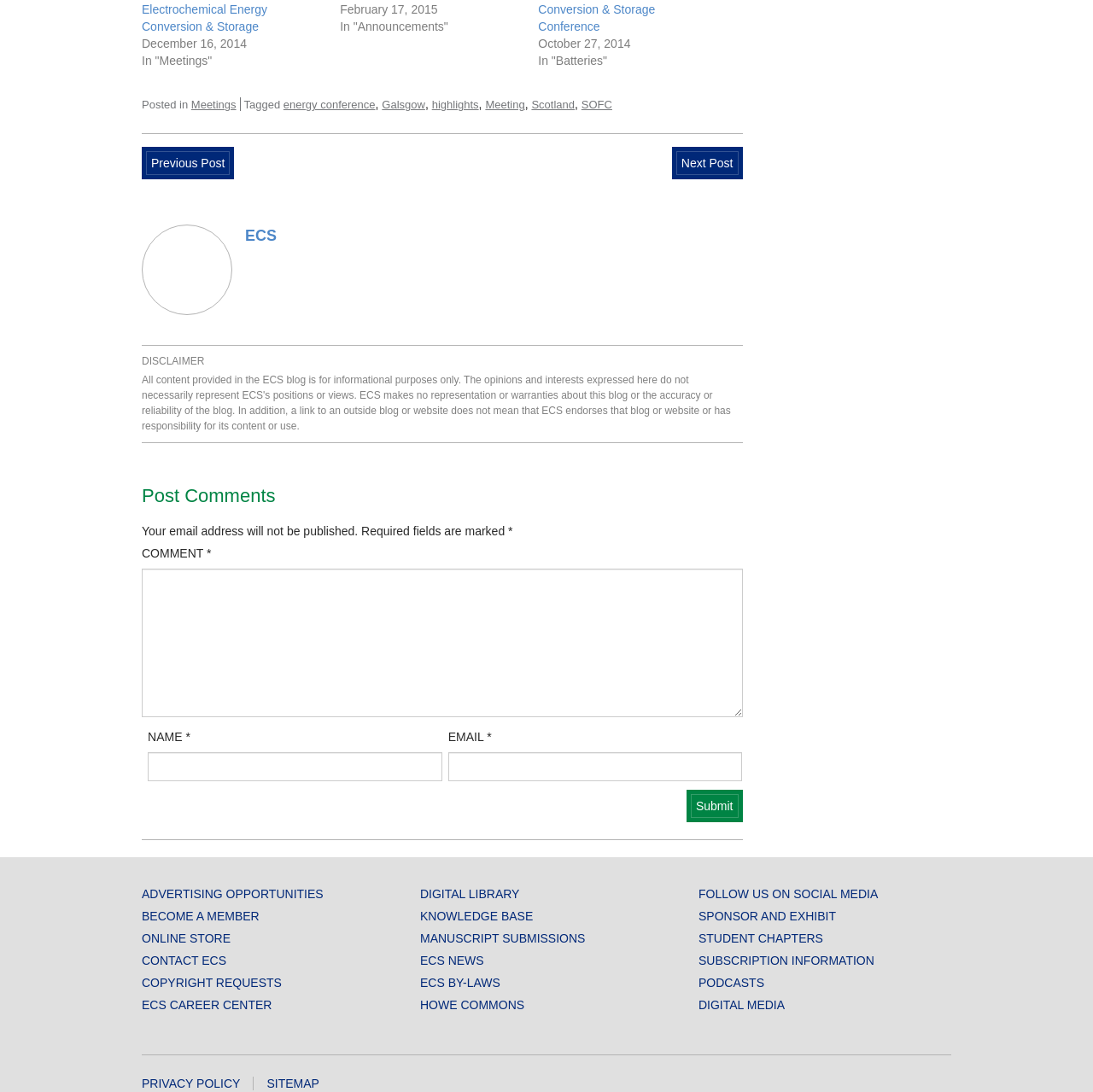Locate the UI element described by Podcasts in the provided webpage screenshot. Return the bounding box coordinates in the format (top-left x, top-left y, bottom-right x, bottom-right y), ensuring all values are between 0 and 1.

[0.639, 0.893, 0.699, 0.906]